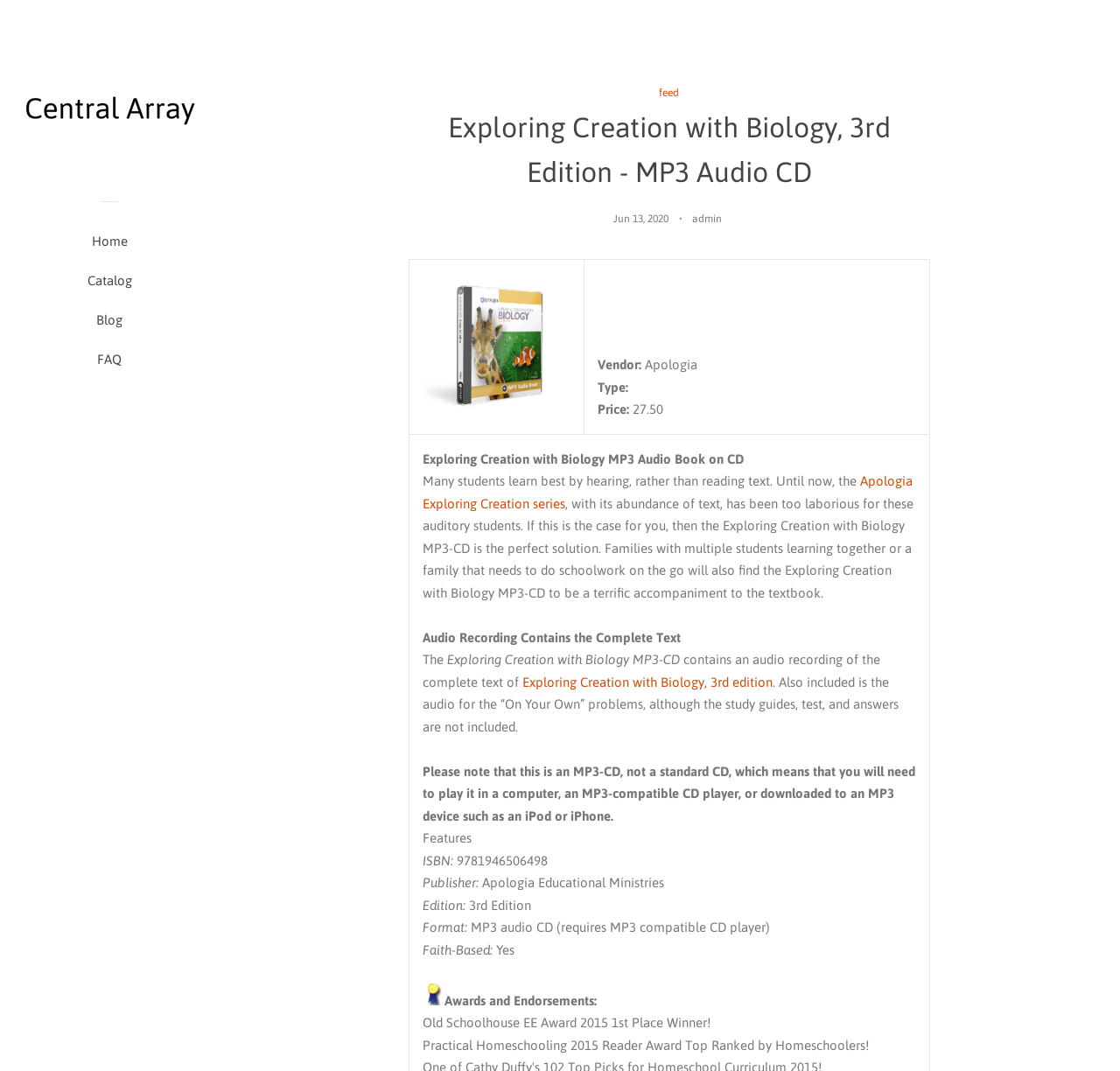Locate the bounding box coordinates of the area that needs to be clicked to fulfill the following instruction: "Check the 'FAQ' page". The coordinates should be in the format of four float numbers between 0 and 1, namely [left, top, right, bottom].

[0.035, 0.324, 0.16, 0.36]